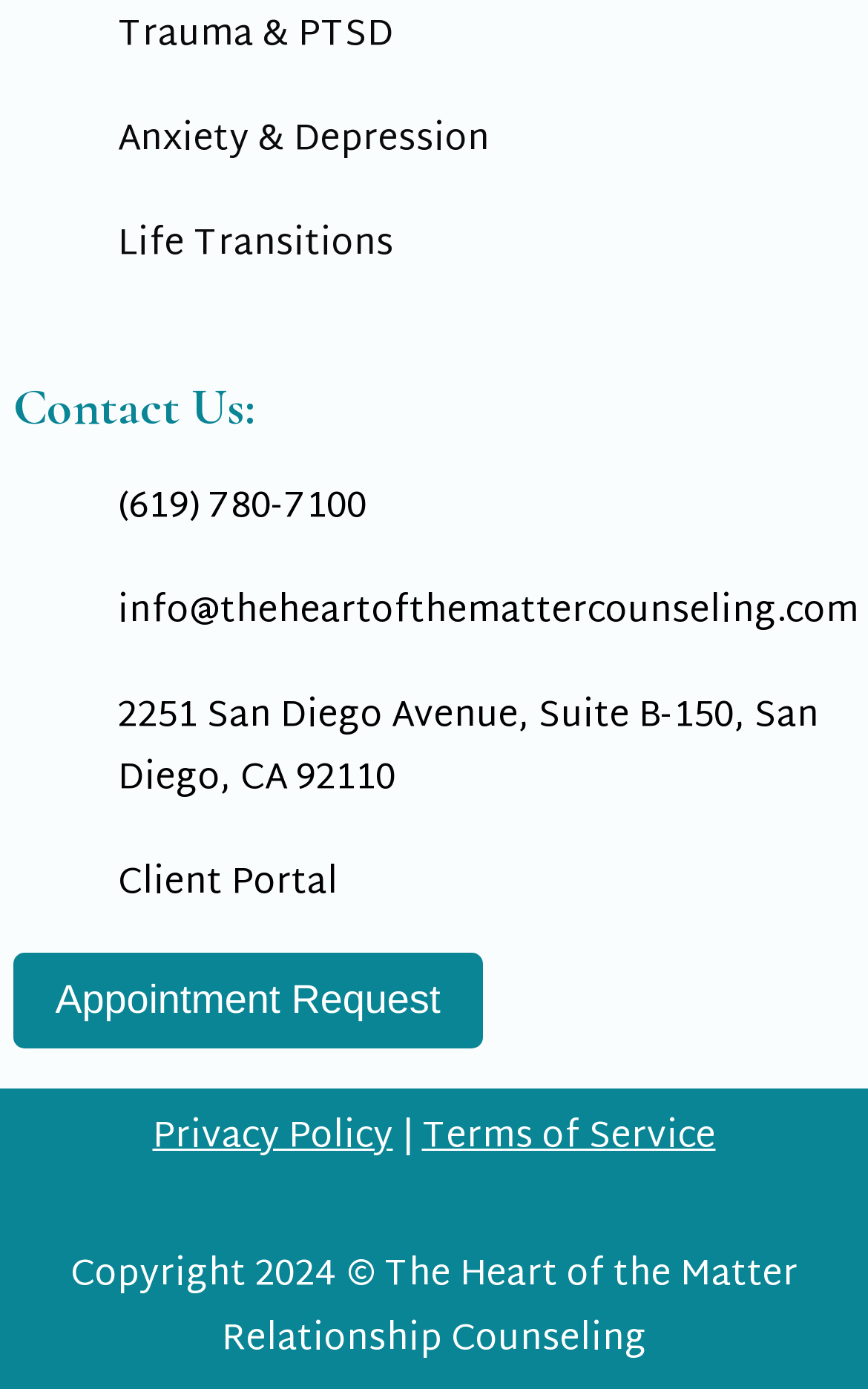Determine the bounding box coordinates of the clickable element to complete this instruction: "Click the 'Contact Us:' link". Provide the coordinates in the format of four float numbers between 0 and 1, [left, top, right, bottom].

[0.015, 0.265, 0.985, 0.337]